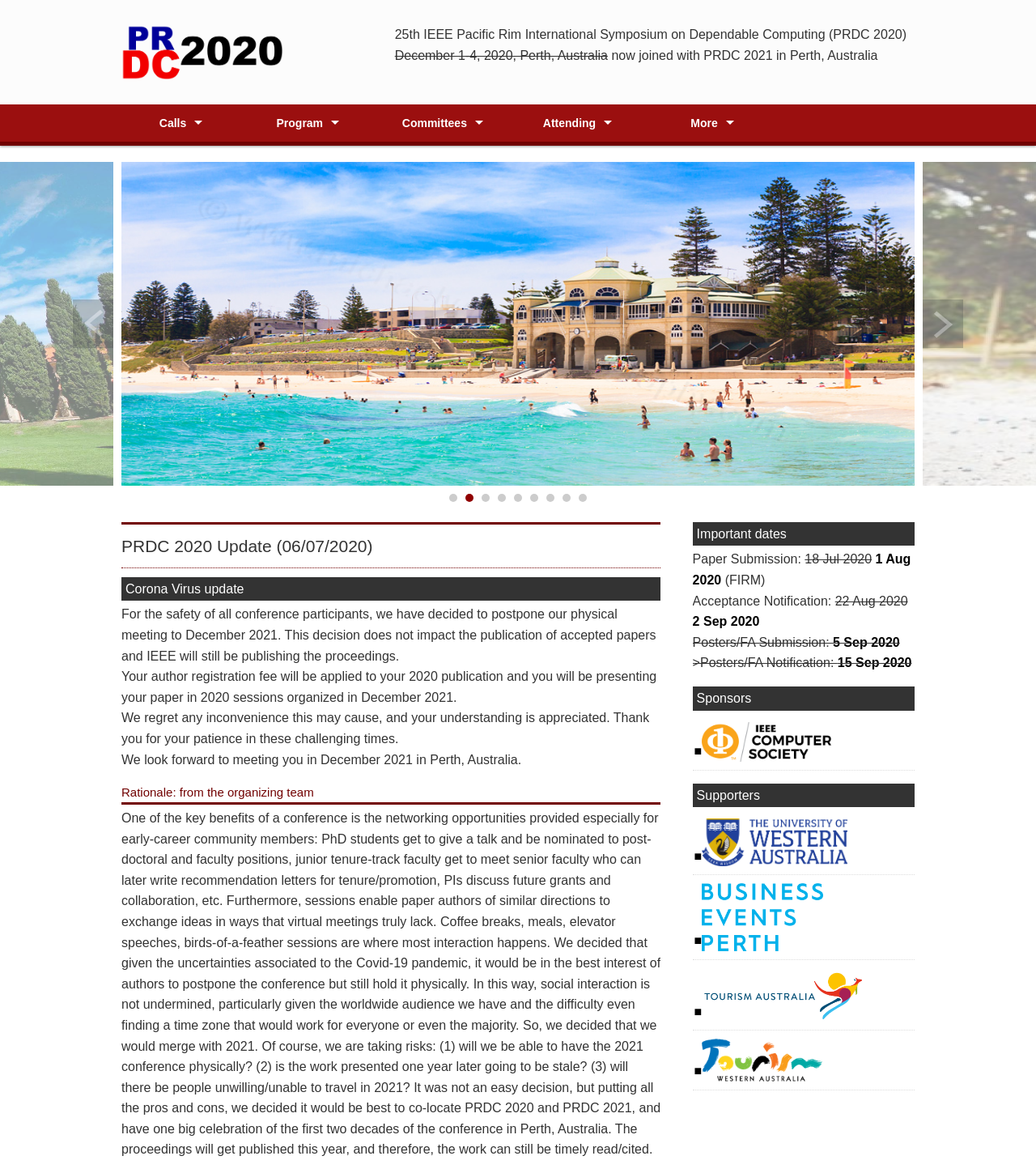Could you specify the bounding box coordinates for the clickable section to complete the following instruction: "Click the 'IEEE logo'"?

[0.668, 0.608, 0.883, 0.657]